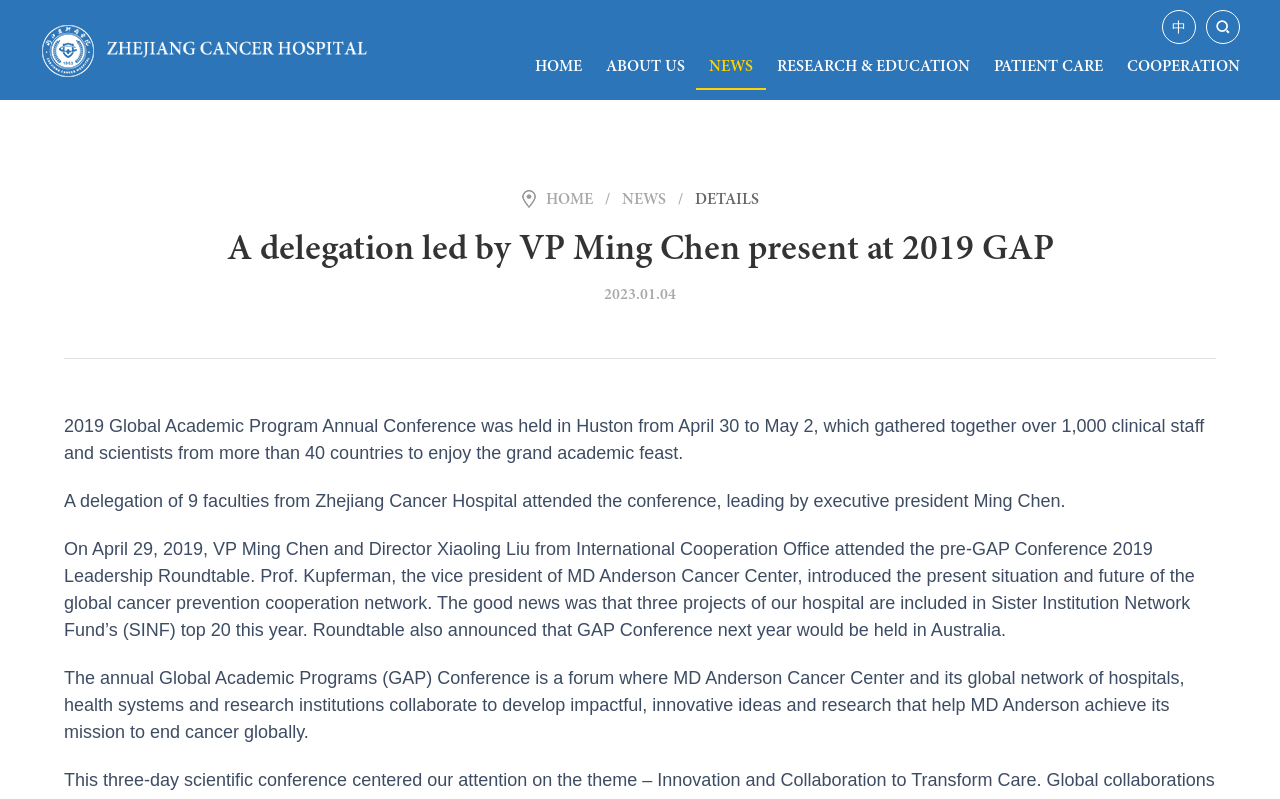Determine the bounding box coordinates of the region to click in order to accomplish the following instruction: "Explore the world of crime comics by clicking on the link". Provide the coordinates as four float numbers between 0 and 1, specifically [left, top, right, bottom].

None